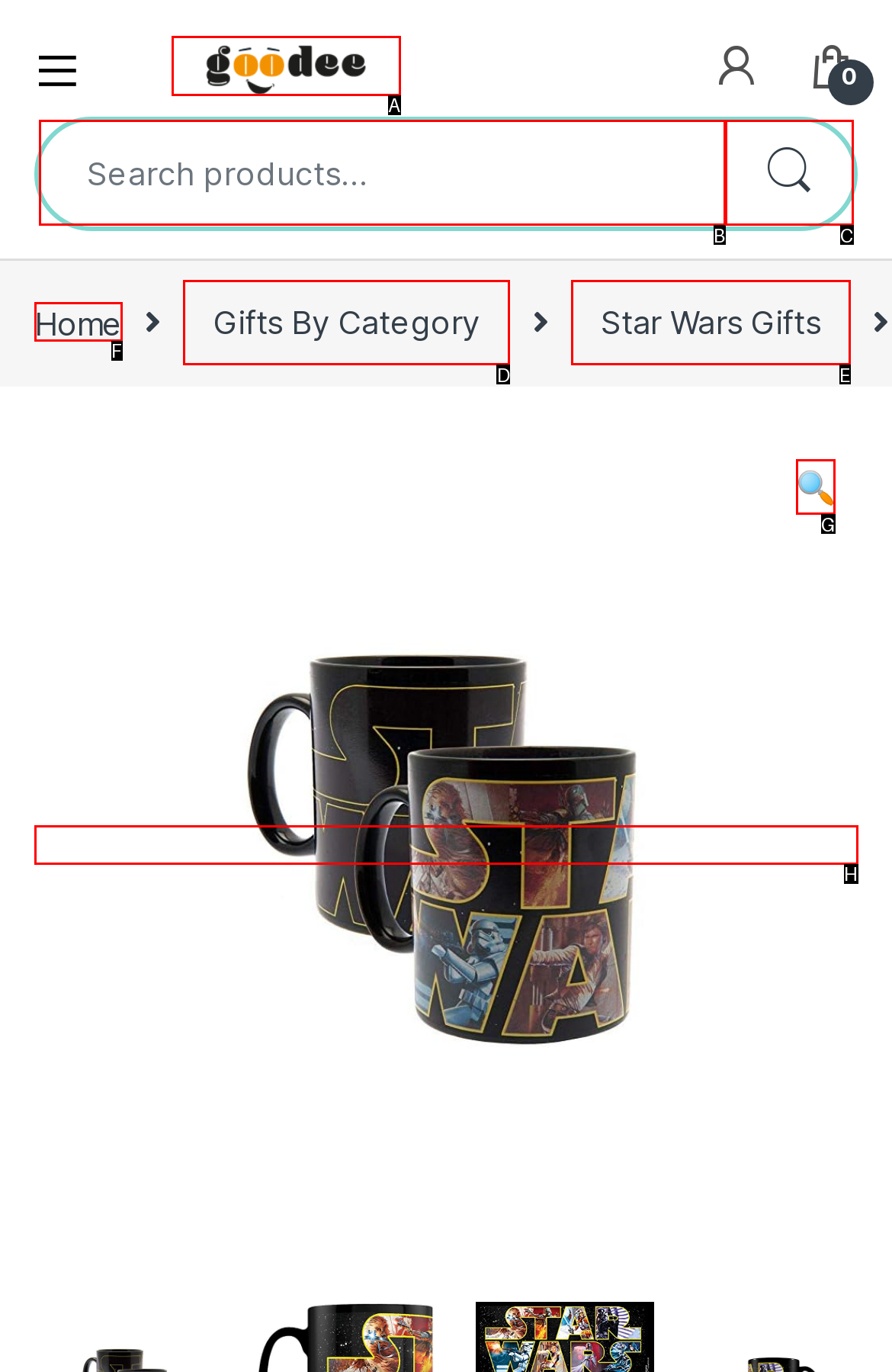Choose the HTML element that matches the description: Gifts By Category
Reply with the letter of the correct option from the given choices.

D